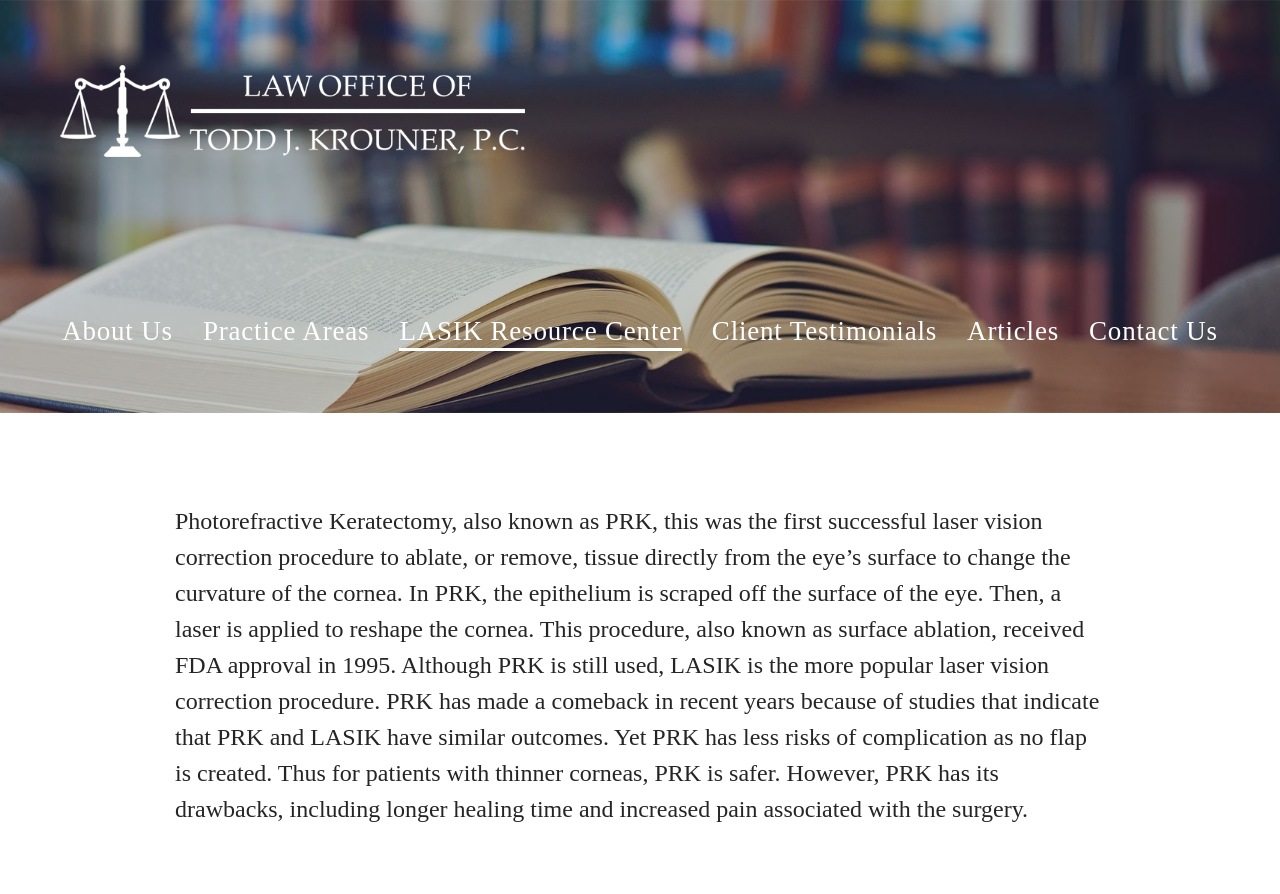Respond to the question below with a single word or phrase: When did PRK receive FDA approval?

1995